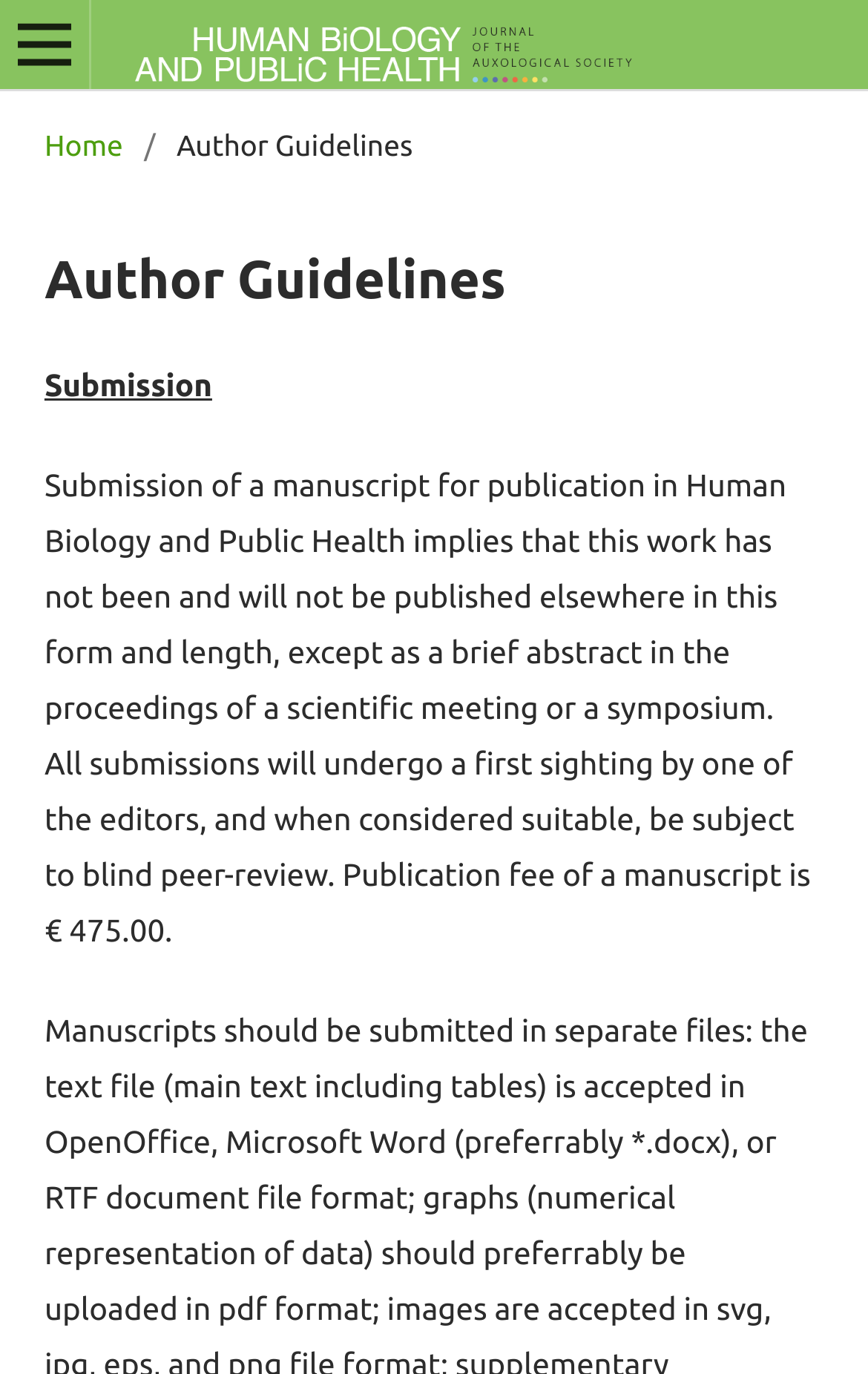Determine the bounding box coordinates in the format (top-left x, top-left y, bottom-right x, bottom-right y). Ensure all values are floating point numbers between 0 and 1. Identify the bounding box of the UI element described by: Divemedic

None